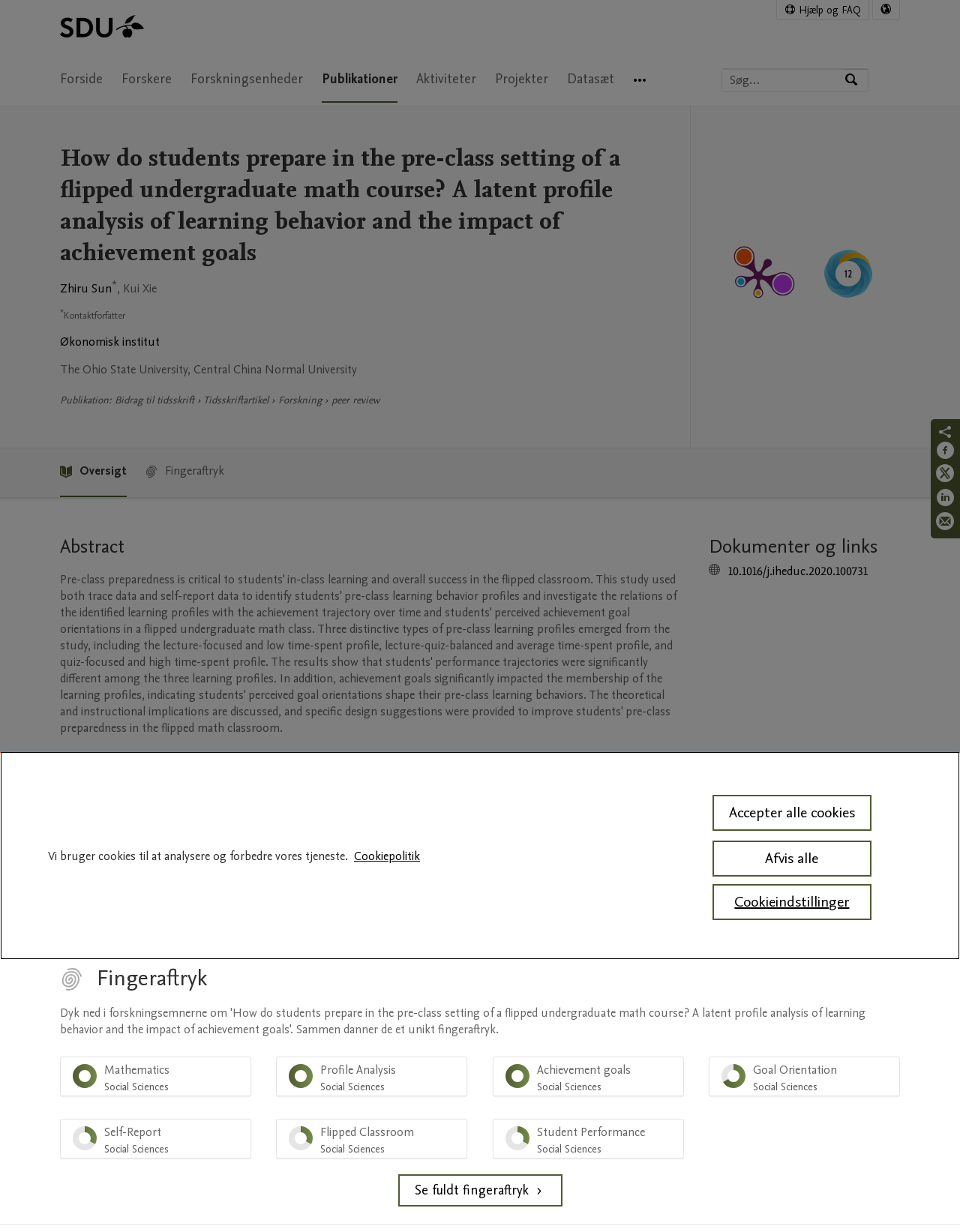Please specify the bounding box coordinates of the clickable region to carry out the following instruction: "Go to the publication overview". The coordinates should be four float numbers between 0 and 1, in the format [left, top, right, bottom].

[0.062, 0.364, 0.132, 0.403]